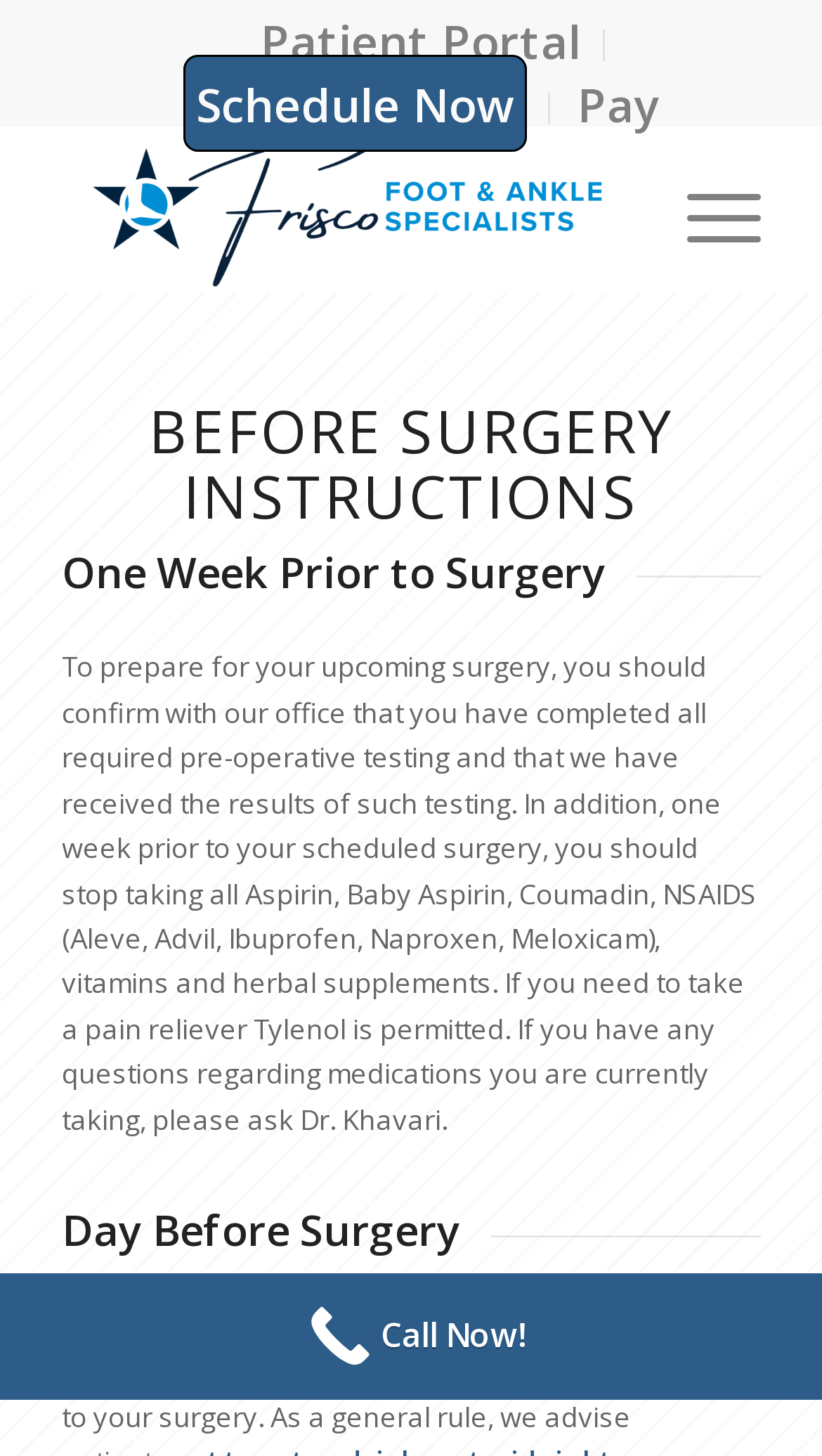Refer to the image and provide a thorough answer to this question:
What is the link at the top-right corner of the webpage?

The link at the top-right corner of the webpage is labeled 'Menu', which suggests that it may provide a dropdown menu with additional options or links.